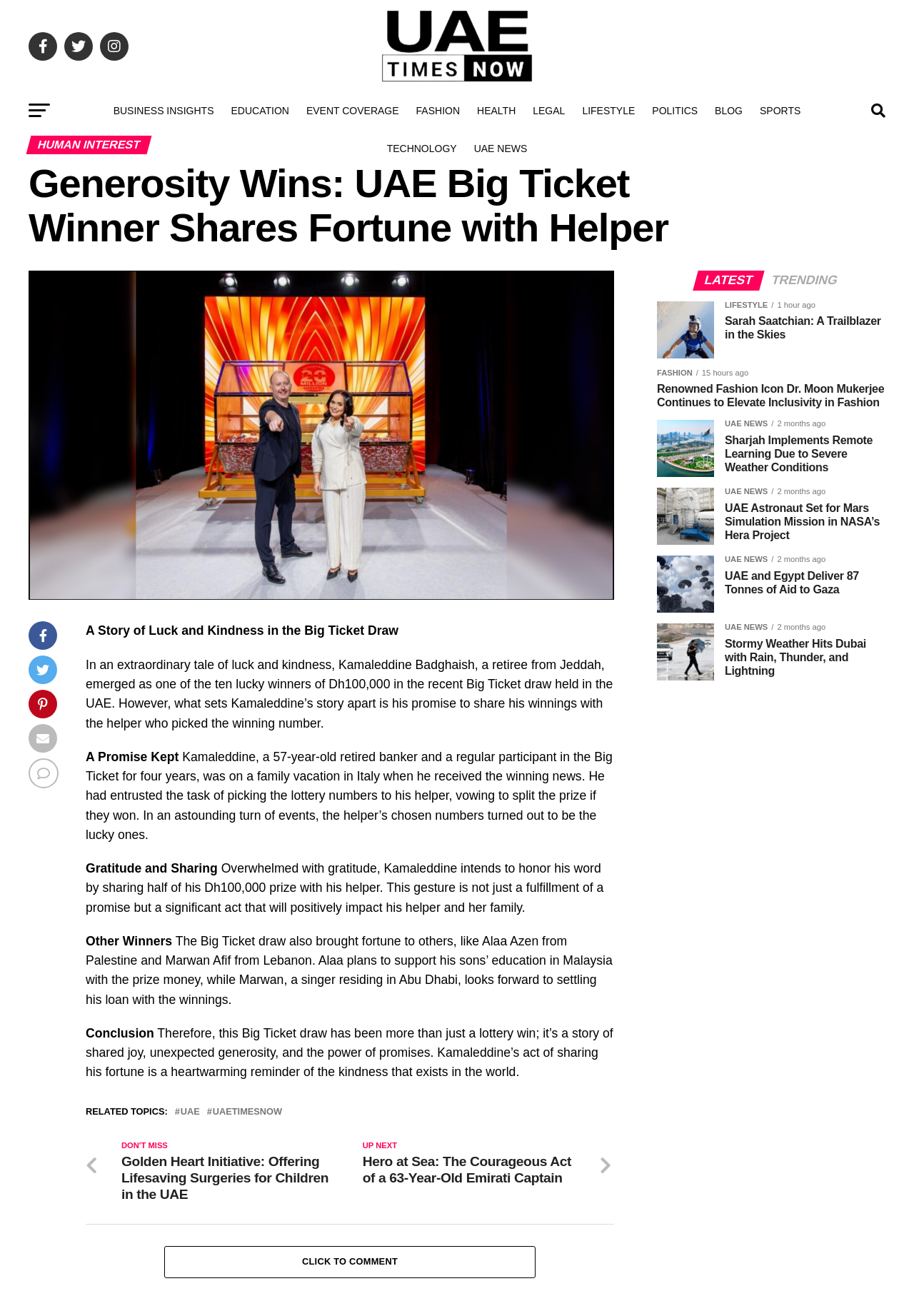Locate and extract the headline of this webpage.

Generosity Wins: UAE Big Ticket Winner Shares Fortune with Helper